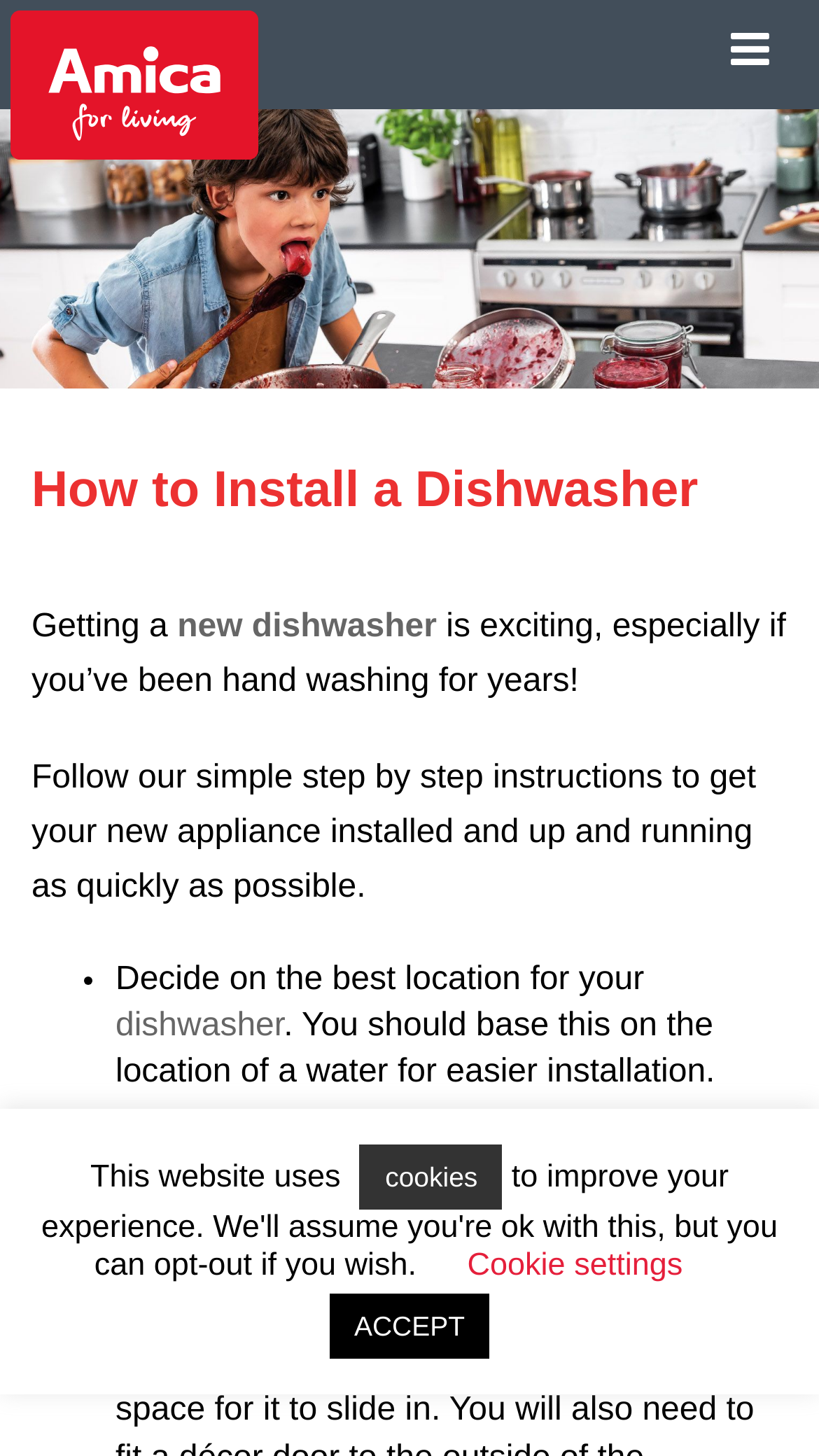Please determine the bounding box coordinates of the element to click on in order to accomplish the following task: "Click the Amica logo". Ensure the coordinates are four float numbers ranging from 0 to 1, i.e., [left, top, right, bottom].

[0.013, 0.007, 0.315, 0.109]